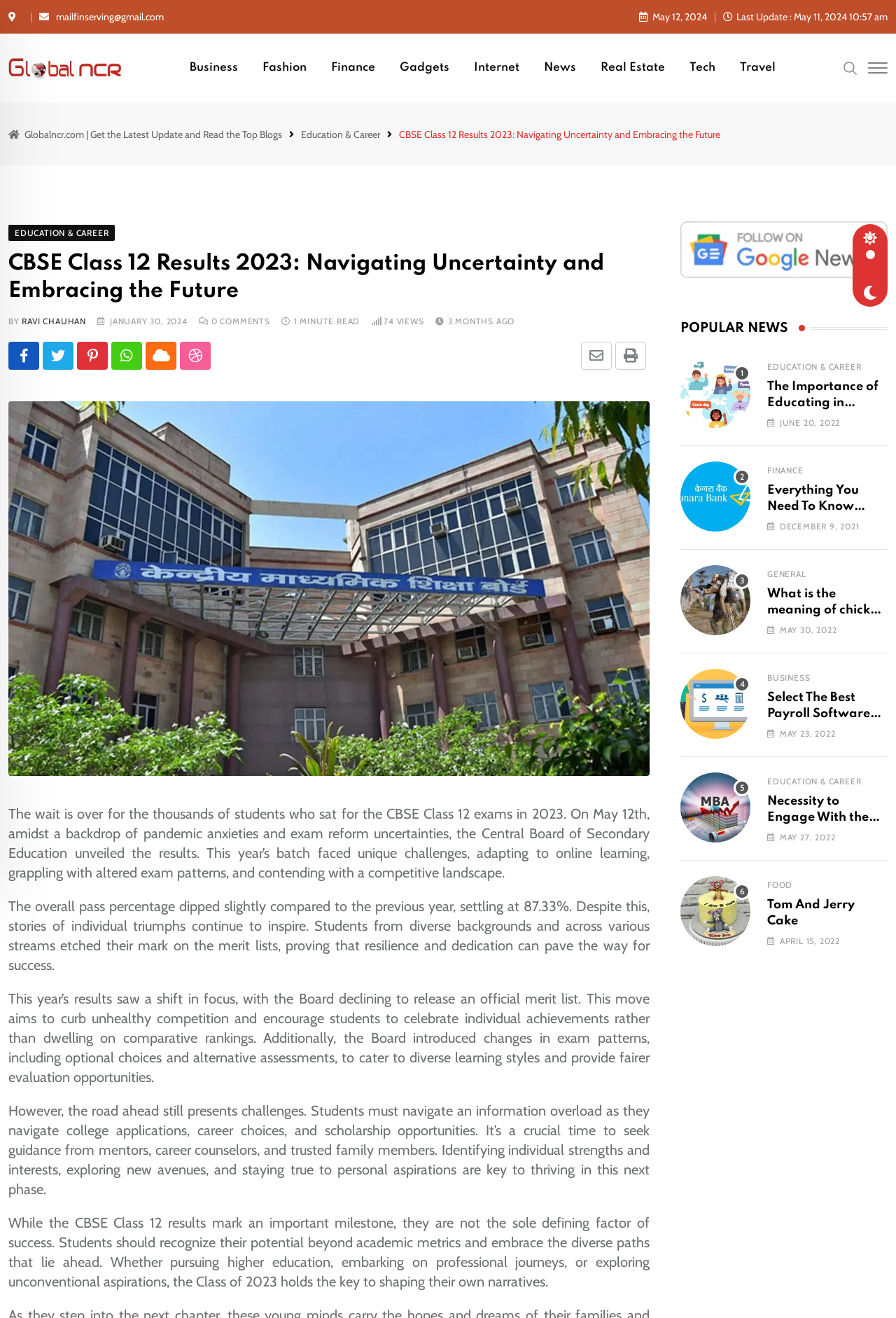Identify the bounding box coordinates for the element you need to click to achieve the following task: "Click on the 'Business' link". The coordinates must be four float values ranging from 0 to 1, formatted as [left, top, right, bottom].

[0.2, 0.026, 0.277, 0.078]